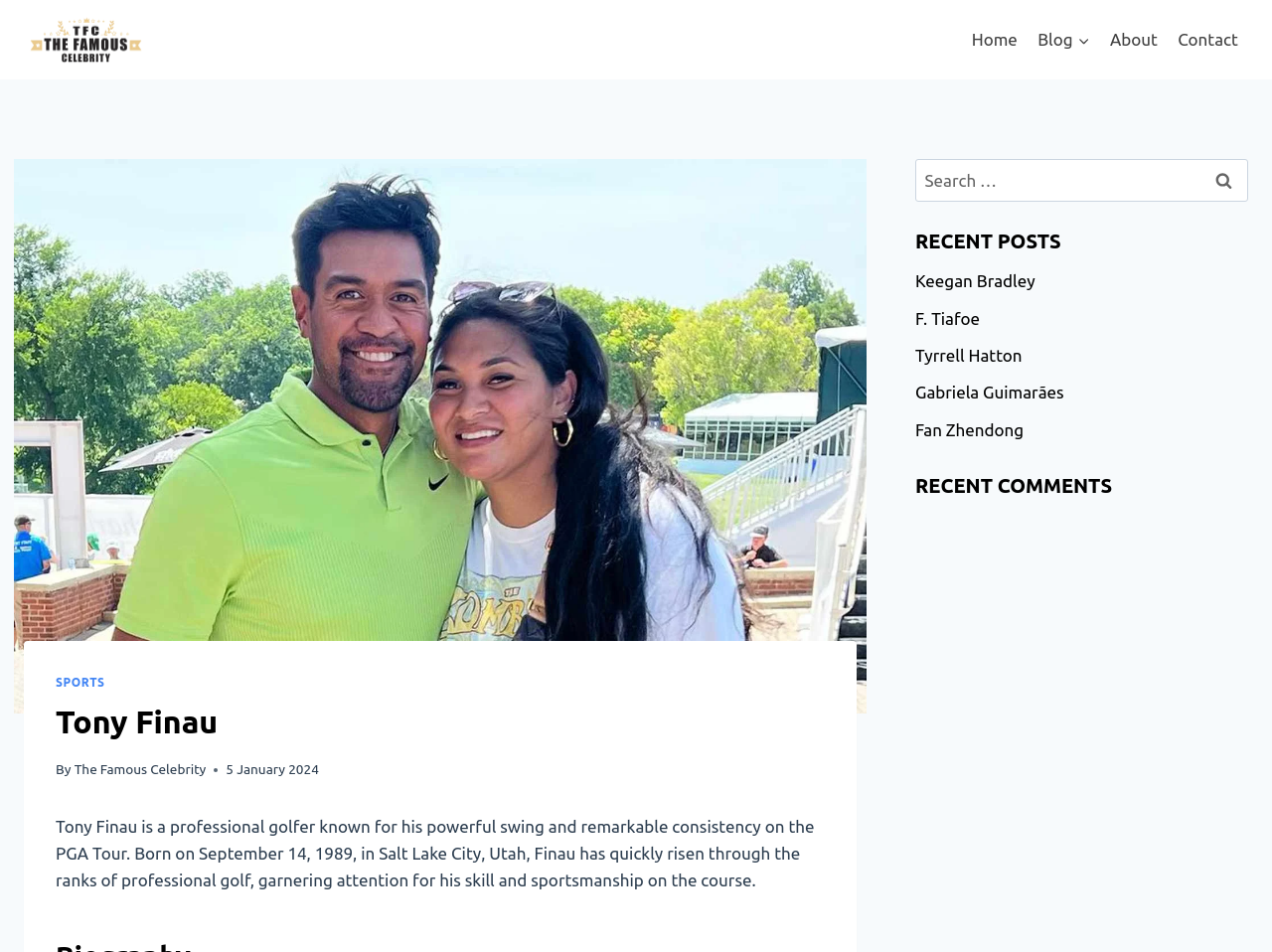Can you find the bounding box coordinates for the element that needs to be clicked to execute this instruction: "View recent posts"? The coordinates should be given as four float numbers between 0 and 1, i.e., [left, top, right, bottom].

[0.72, 0.238, 0.981, 0.27]